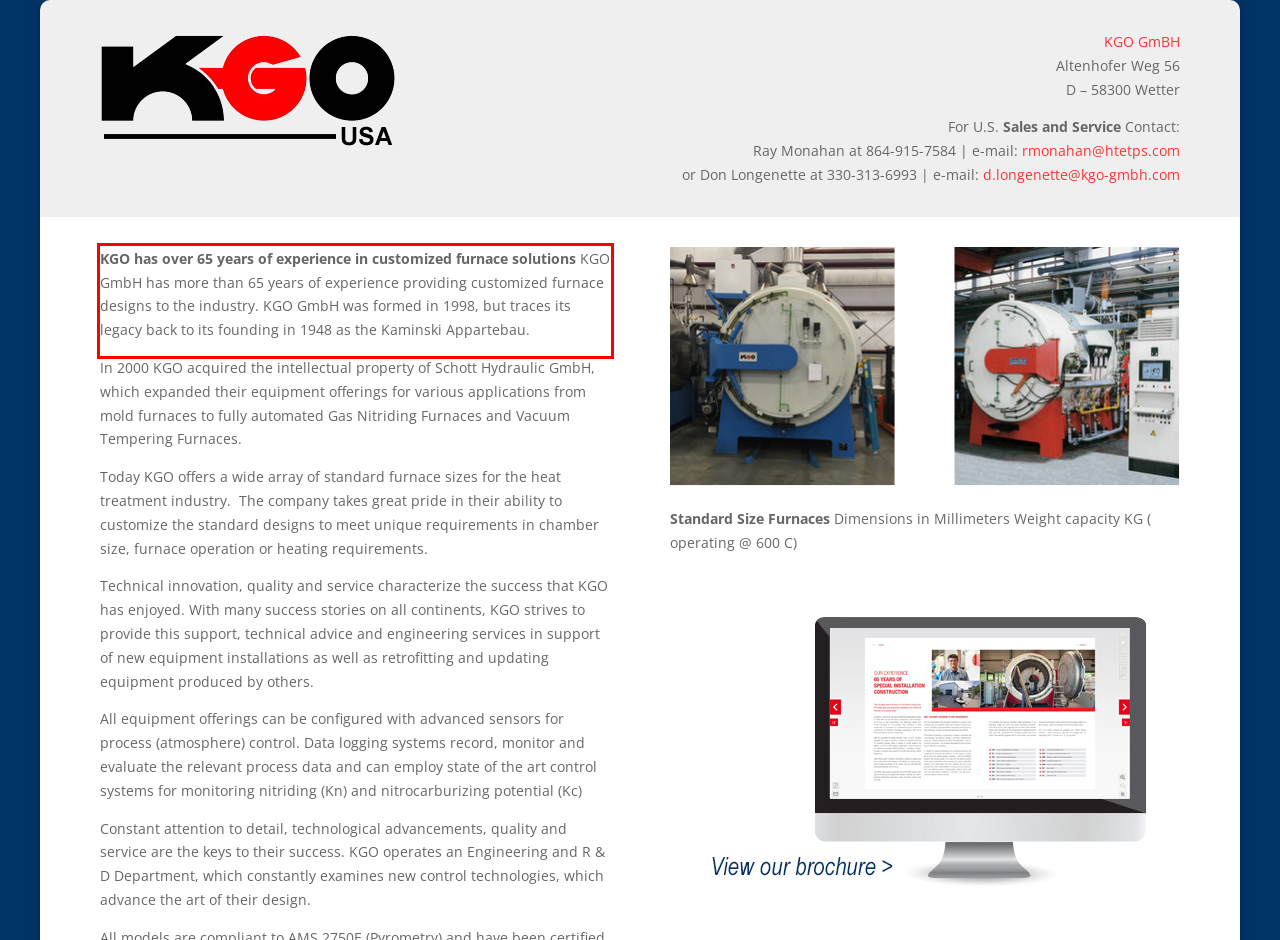Given a screenshot of a webpage with a red bounding box, please identify and retrieve the text inside the red rectangle.

KGO has over 65 years of experience in customized furnace solutions KGO GmbH has more than 65 years of experience providing customized furnace designs to the industry. KGO GmbH was formed in 1998, but traces its legacy back to its founding in 1948 as the Kaminski Appartebau.